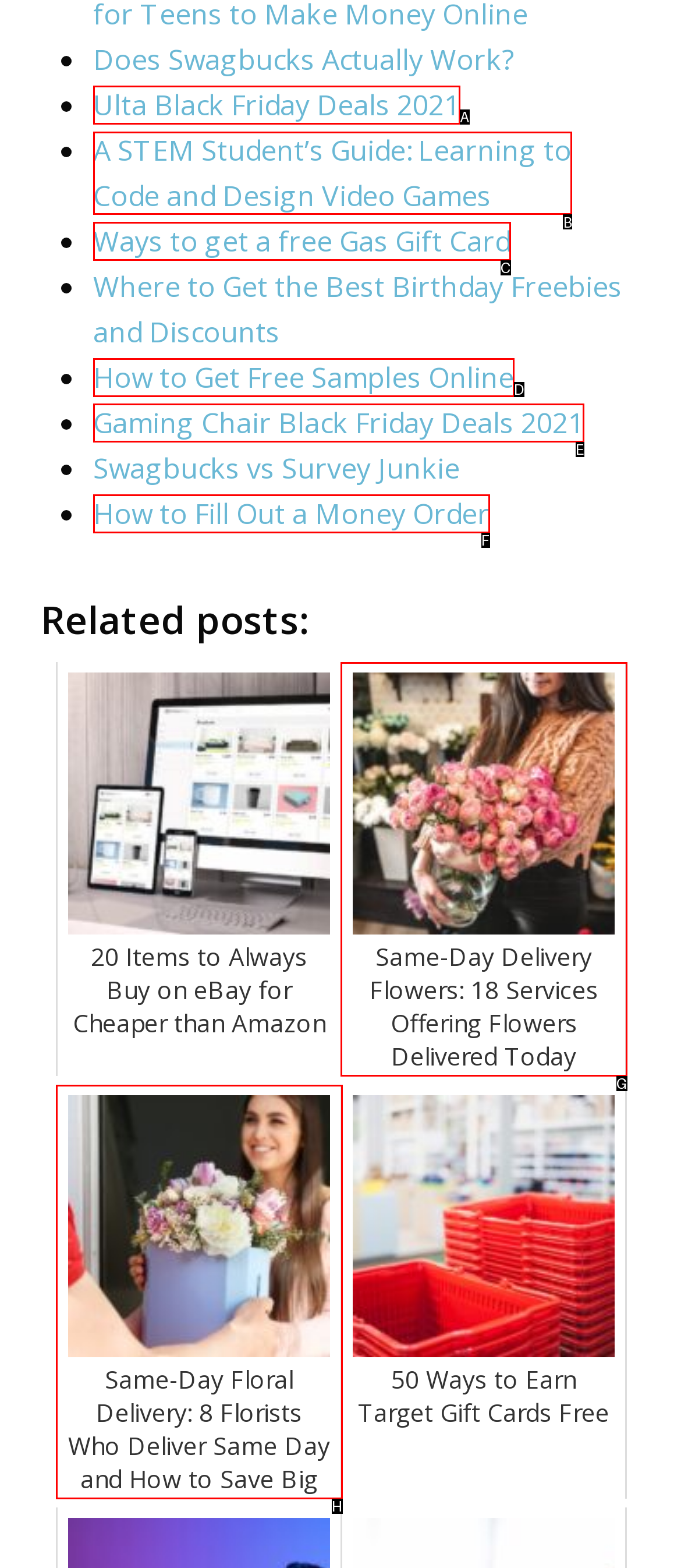Find the HTML element to click in order to complete this task: Read 'A STEM Student’s Guide: Learning to Code and Design Video Games'
Answer with the letter of the correct option.

B